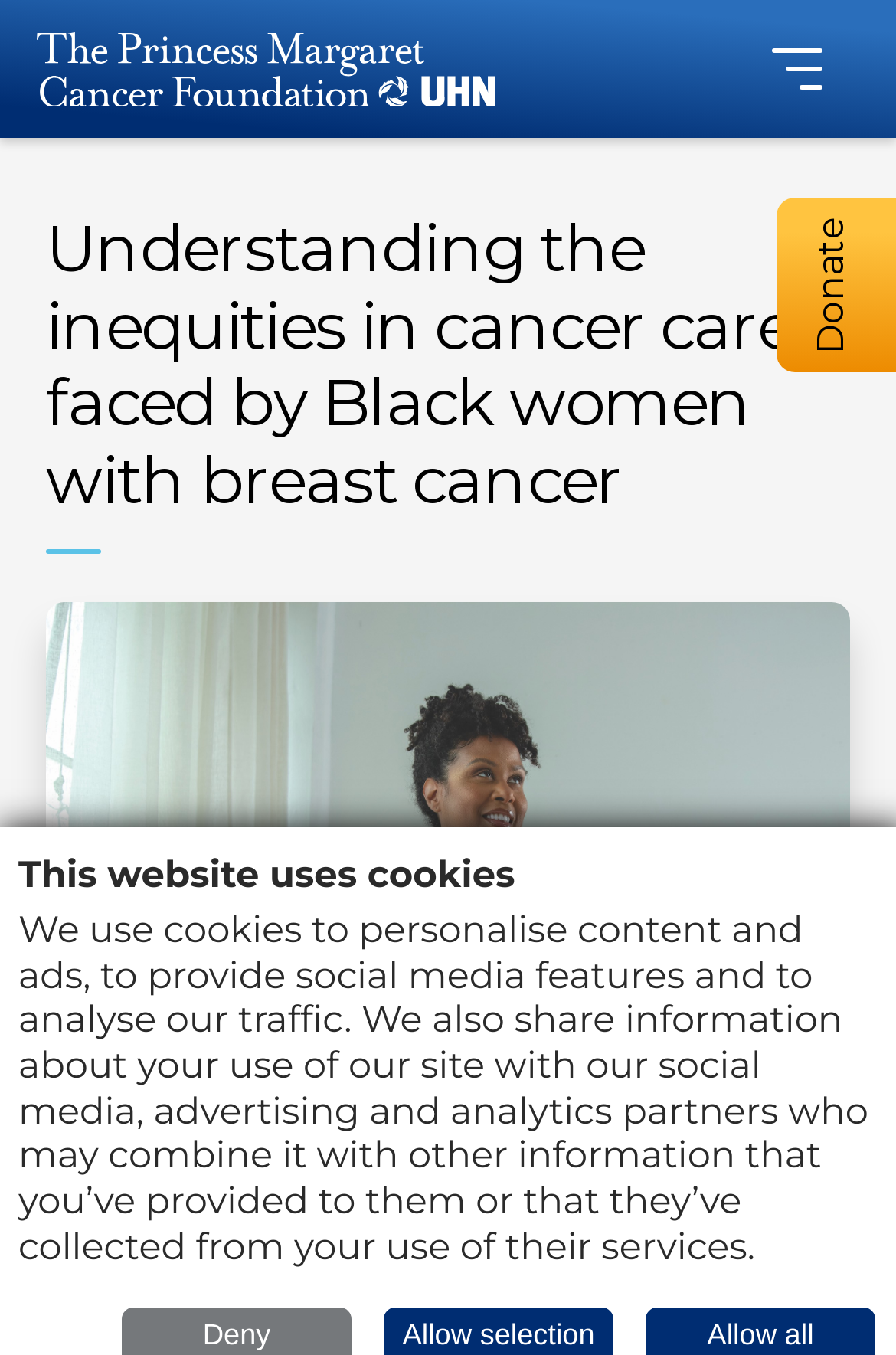Please provide the main heading of the webpage content.

Understanding the inequities in cancer care faced by Black women with breast cancer